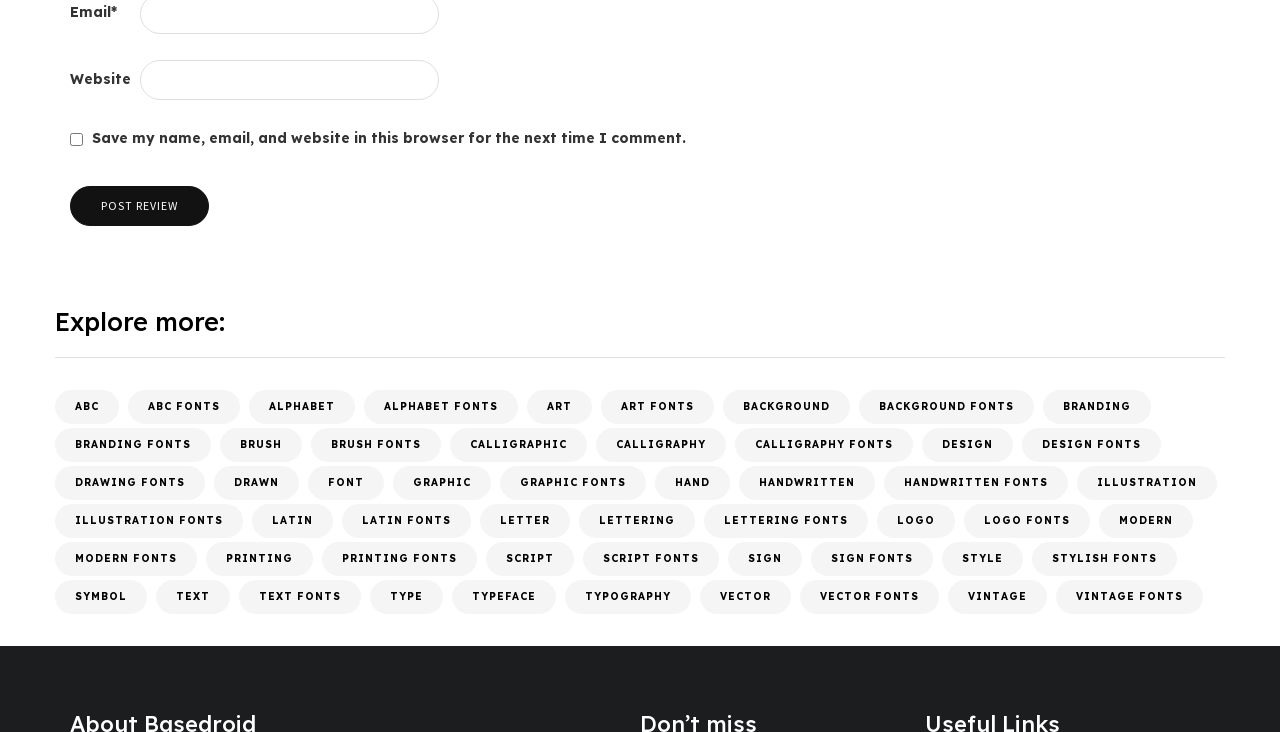Pinpoint the bounding box coordinates of the clickable element needed to complete the instruction: "Post review". The coordinates should be provided as four float numbers between 0 and 1: [left, top, right, bottom].

[0.055, 0.254, 0.163, 0.308]